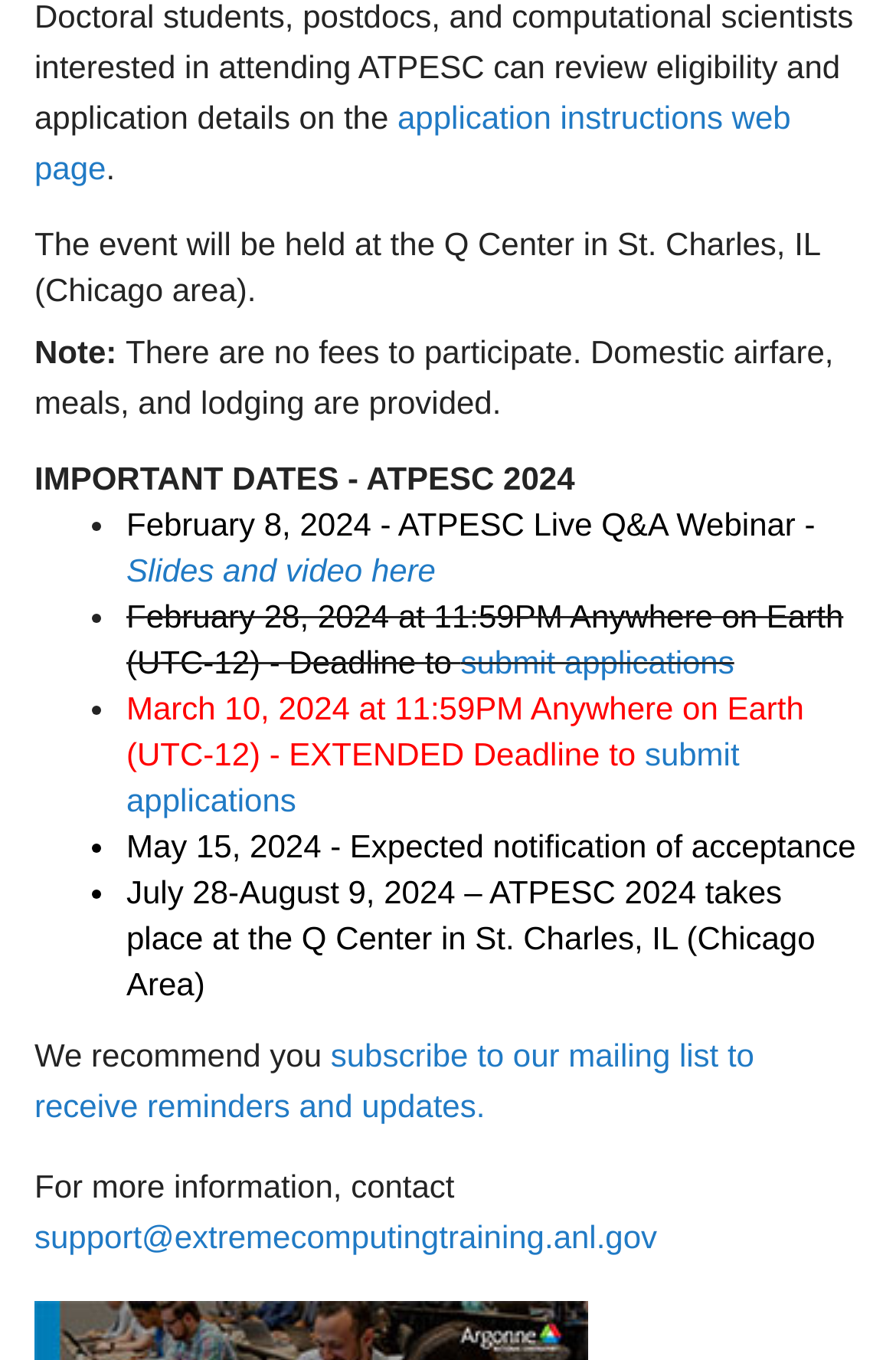Use a single word or phrase to answer the question: When is the expected notification of acceptance?

May 15, 2024